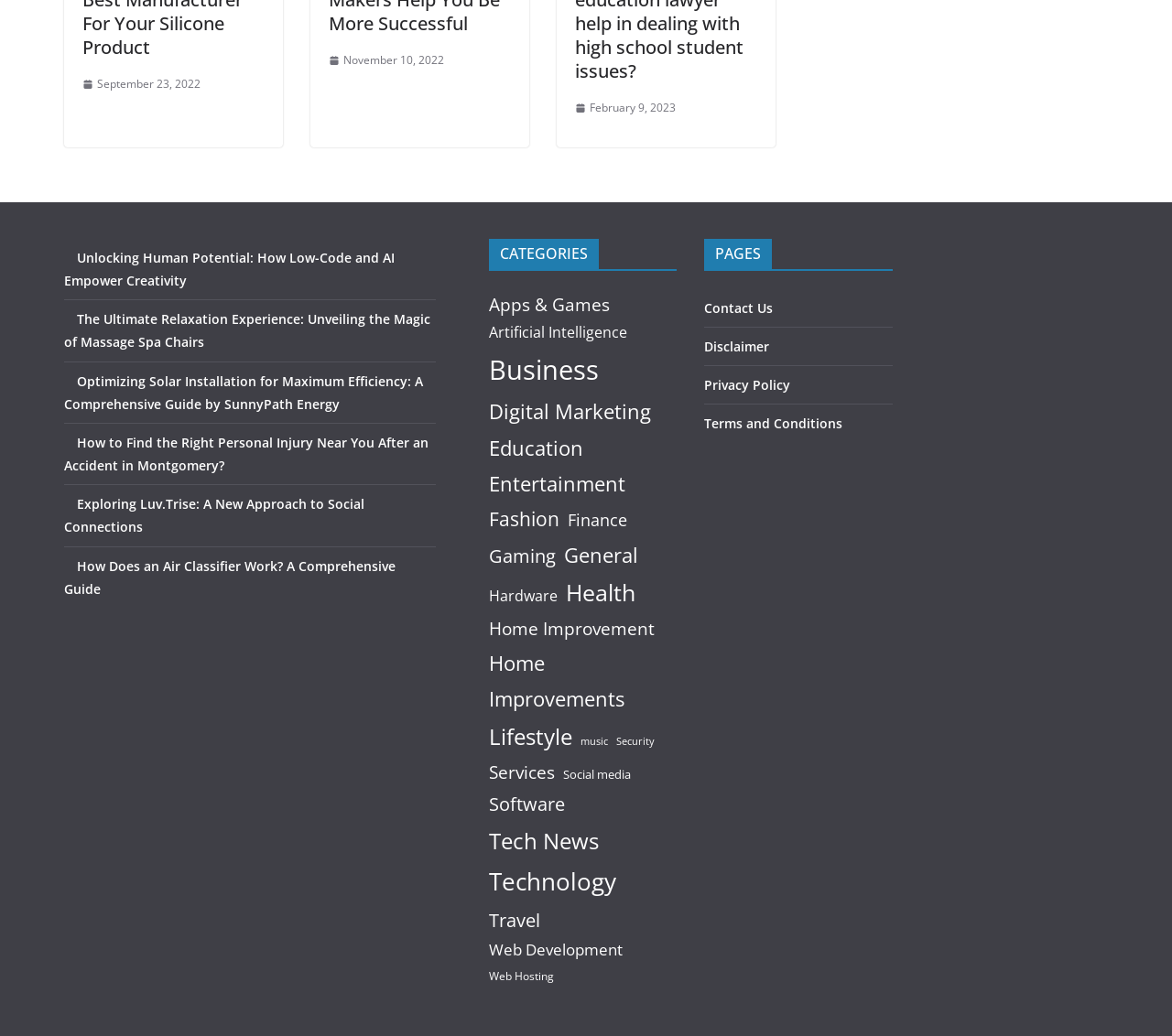Answer the question in a single word or phrase:
How many categories are listed on the webpage?

24